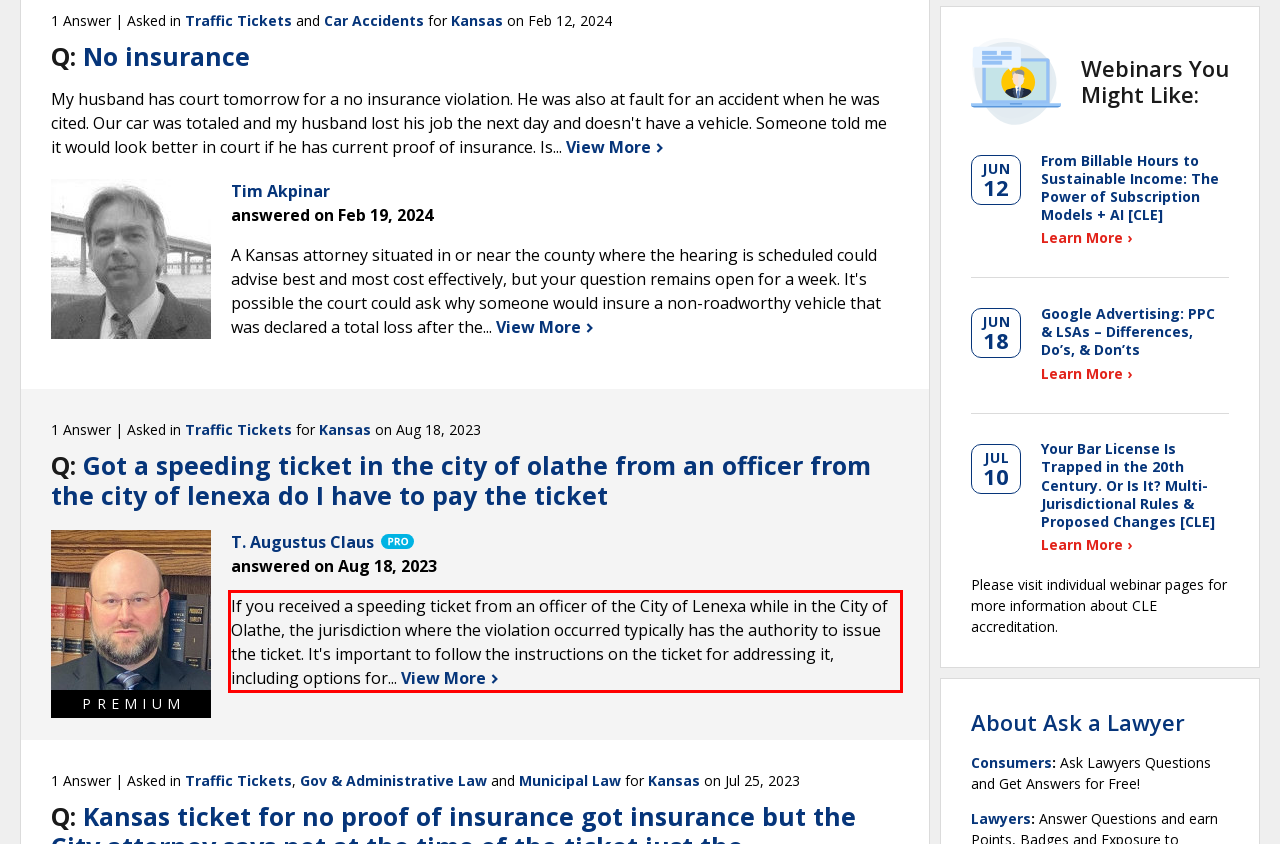From the provided screenshot, extract the text content that is enclosed within the red bounding box.

If you received a speeding ticket from an officer of the City of Lenexa while in the City of Olathe, the jurisdiction where the violation occurred typically has the authority to issue the ticket. It's important to follow the instructions on the ticket for addressing it, including options for... View More